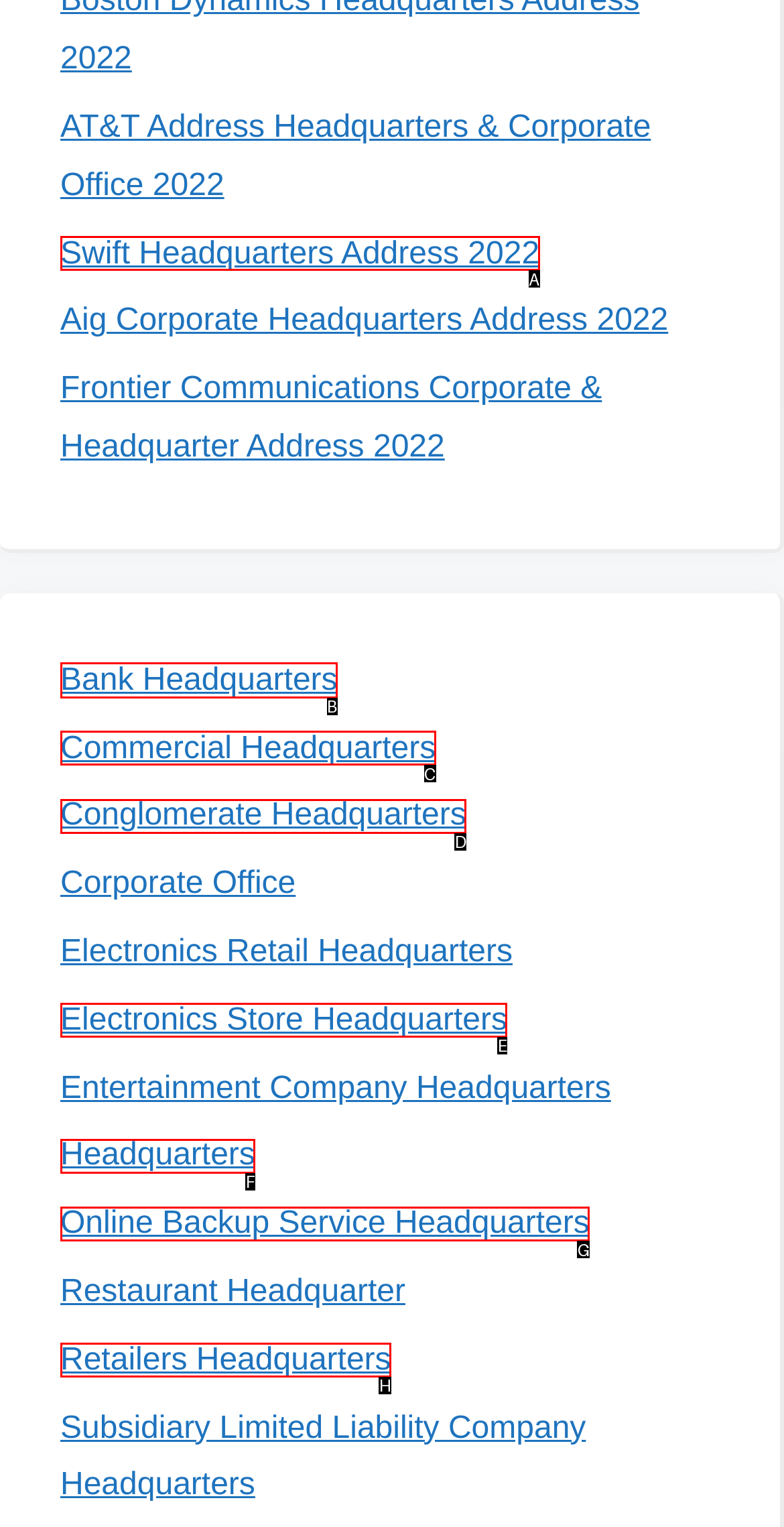Which HTML element should be clicked to perform the following task: browse november 2022
Reply with the letter of the appropriate option.

None